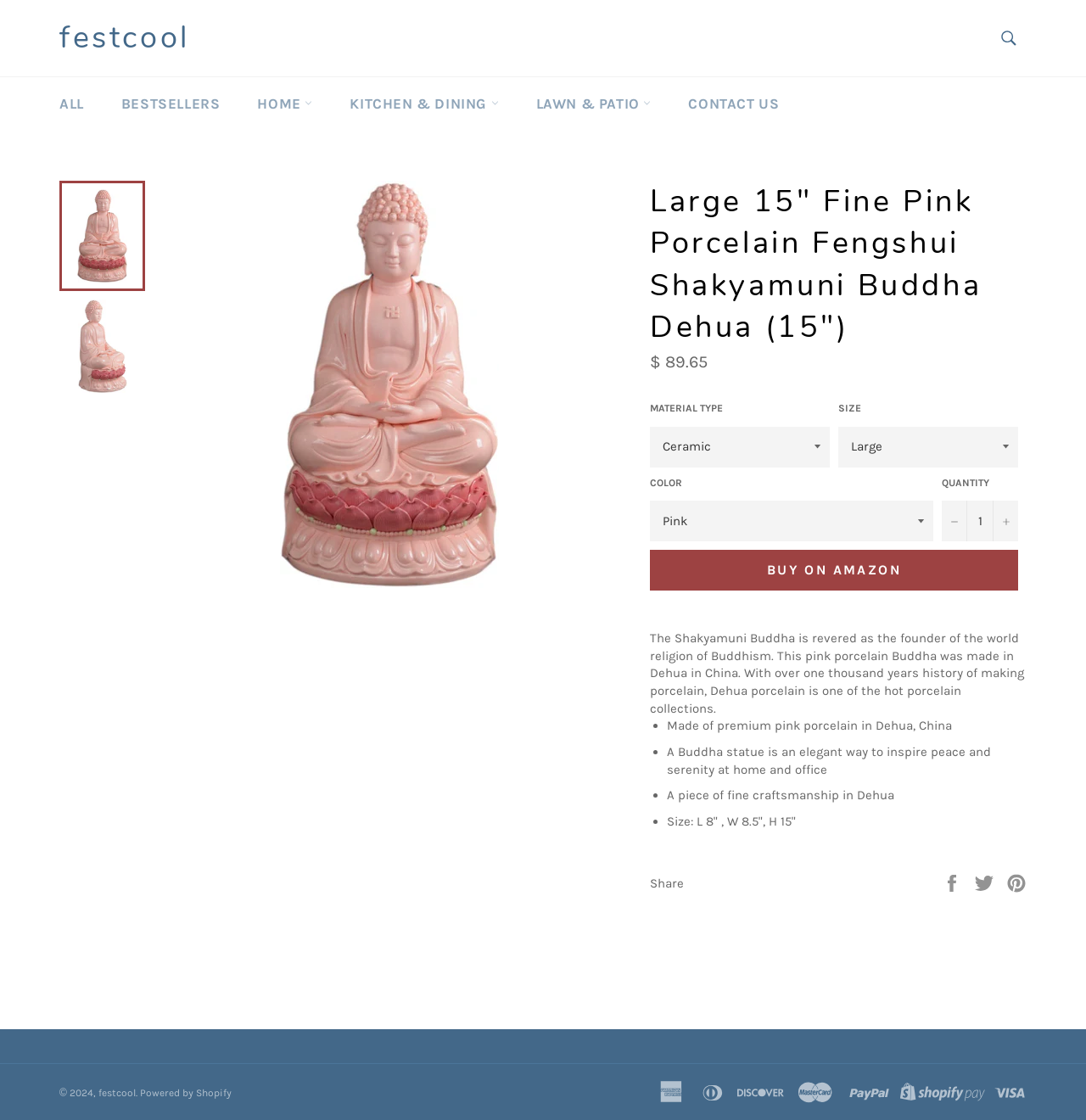Analyze the image and answer the question with as much detail as possible: 
What is the material of the Buddha statue?

I inferred this answer by looking at the product description, which mentions 'This pink porcelain Buddha was made in Dehua in China.' This suggests that the material of the Buddha statue is pink porcelain.